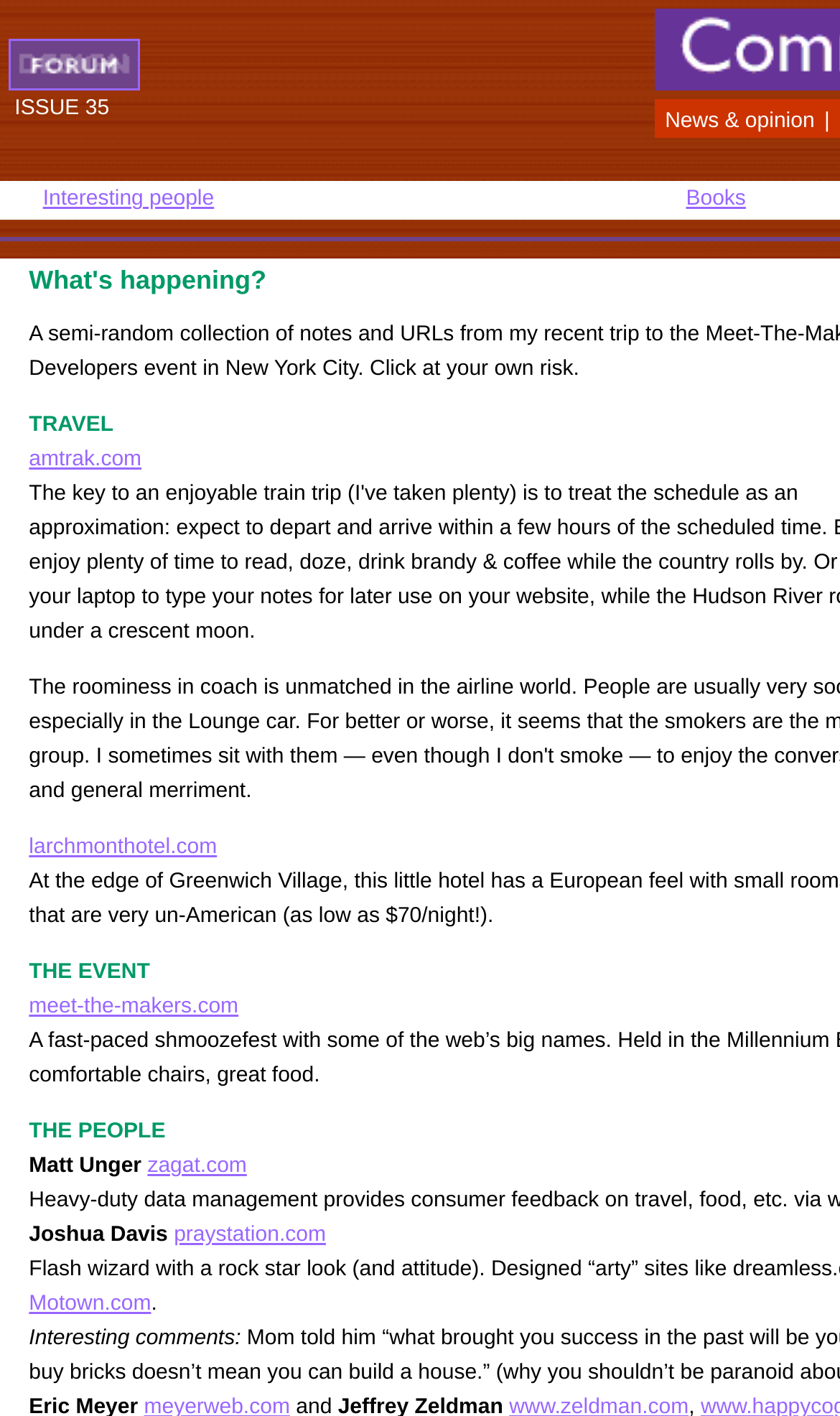Provide a brief response to the question below using a single word or phrase: 
What is the purpose of the gridcell elements?

Layout organization